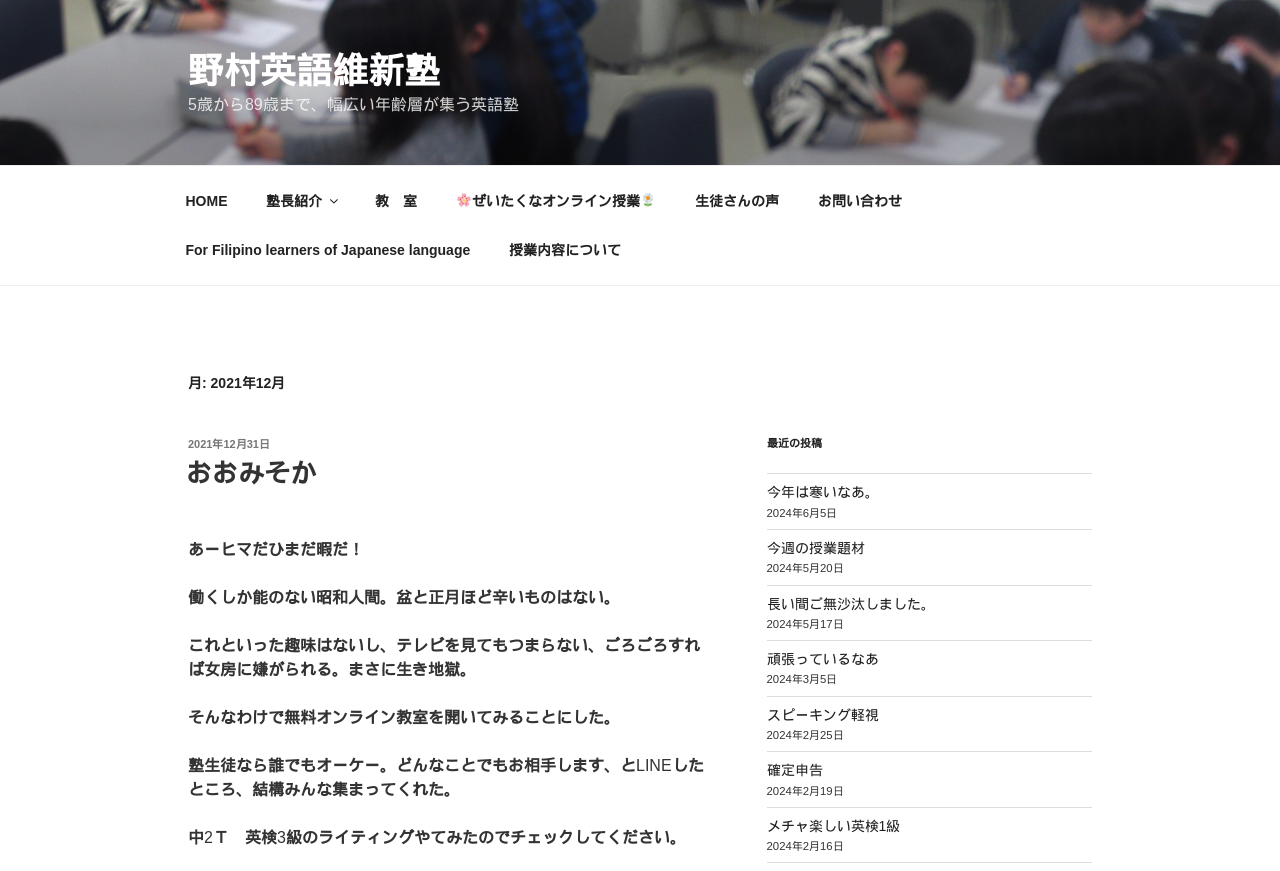Provide the bounding box coordinates for the UI element that is described as: "お問い合わせ".

[0.625, 0.203, 0.718, 0.259]